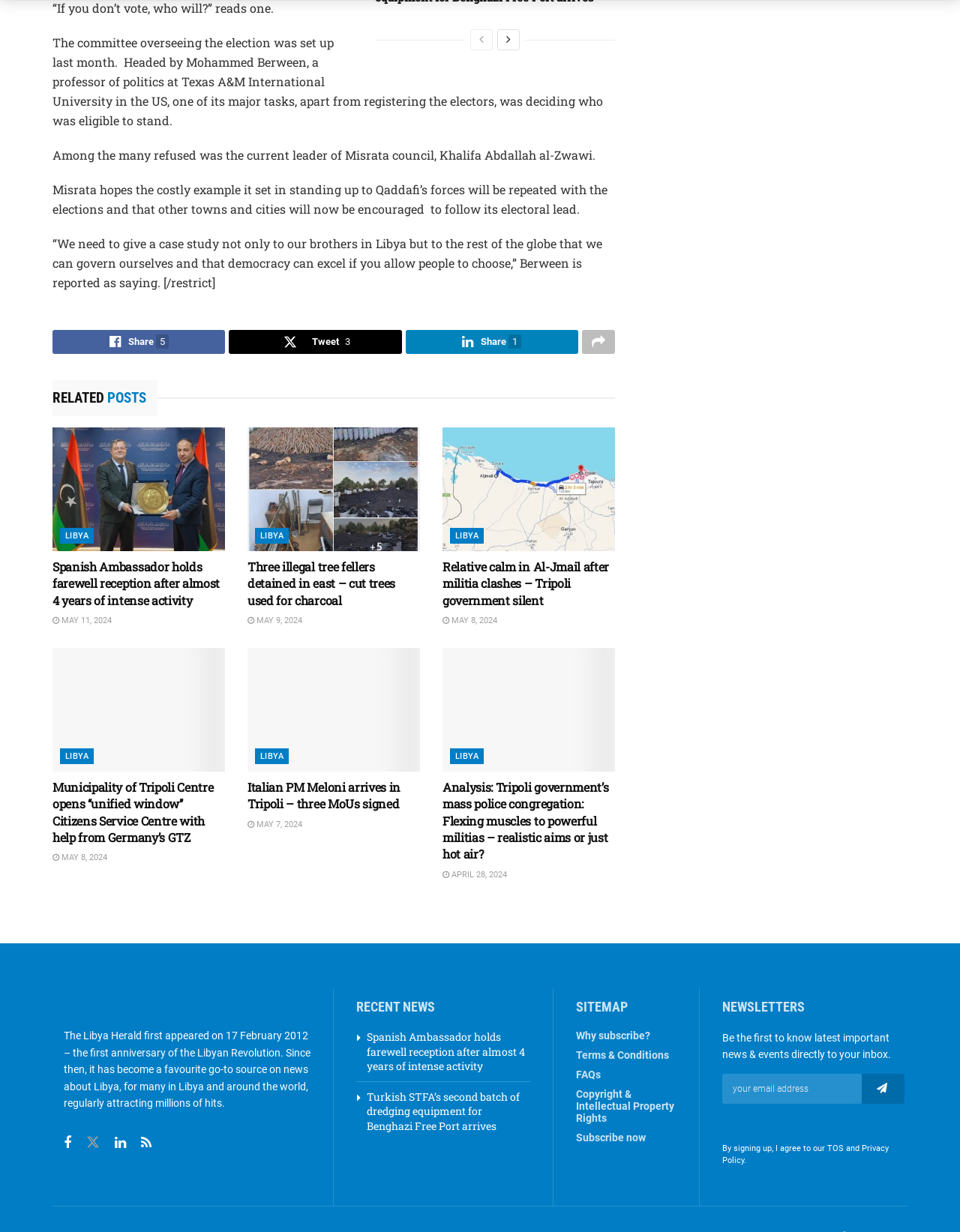Given the description "Copyright & Intellectual Property Rights", provide the bounding box coordinates of the corresponding UI element.

[0.6, 0.888, 0.704, 0.918]